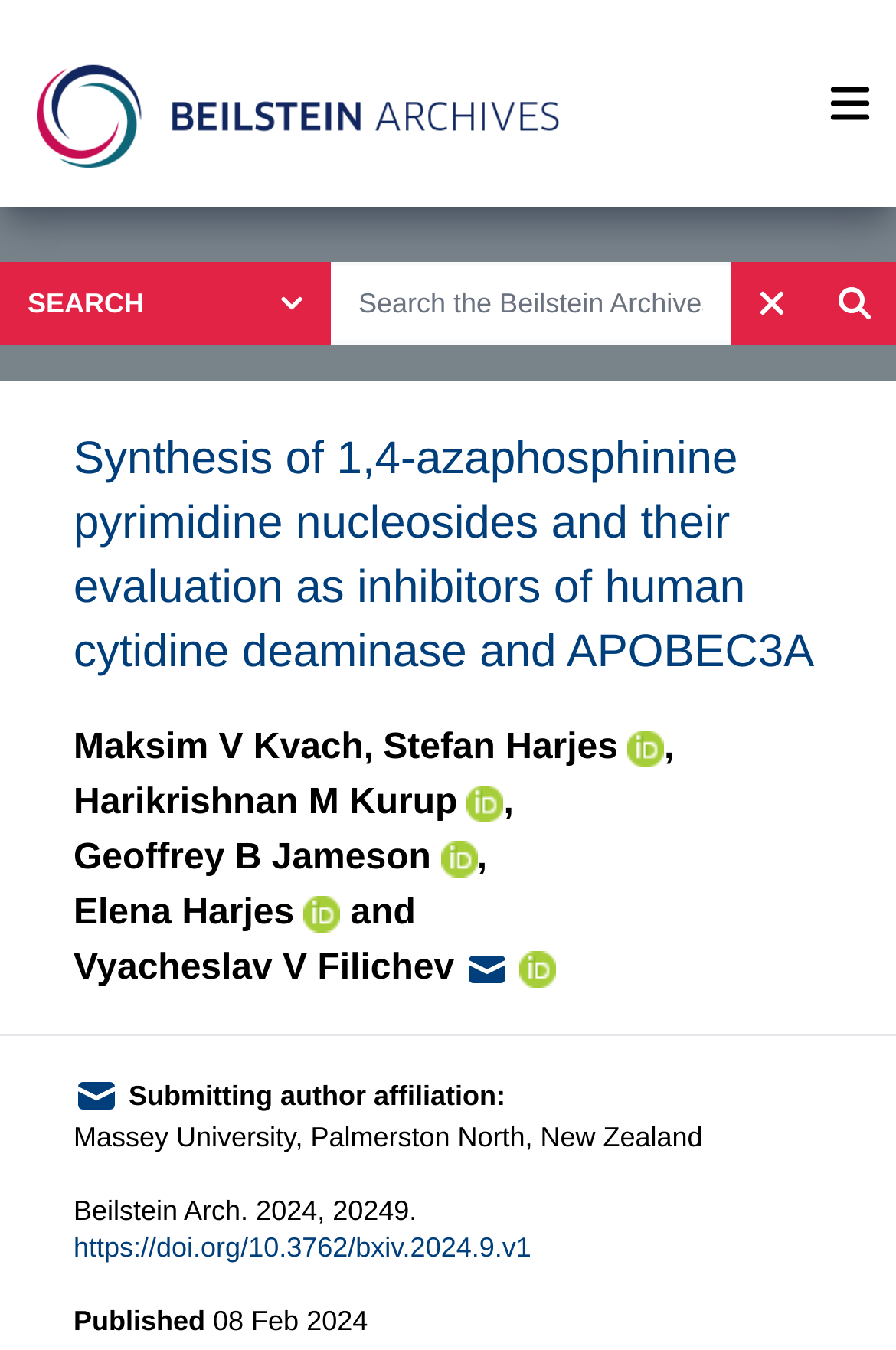Please give the bounding box coordinates of the area that should be clicked to fulfill the following instruction: "Click the logo of Beilstein Archive". The coordinates should be in the format of four float numbers from 0 to 1, i.e., [left, top, right, bottom].

[0.041, 0.041, 0.626, 0.134]